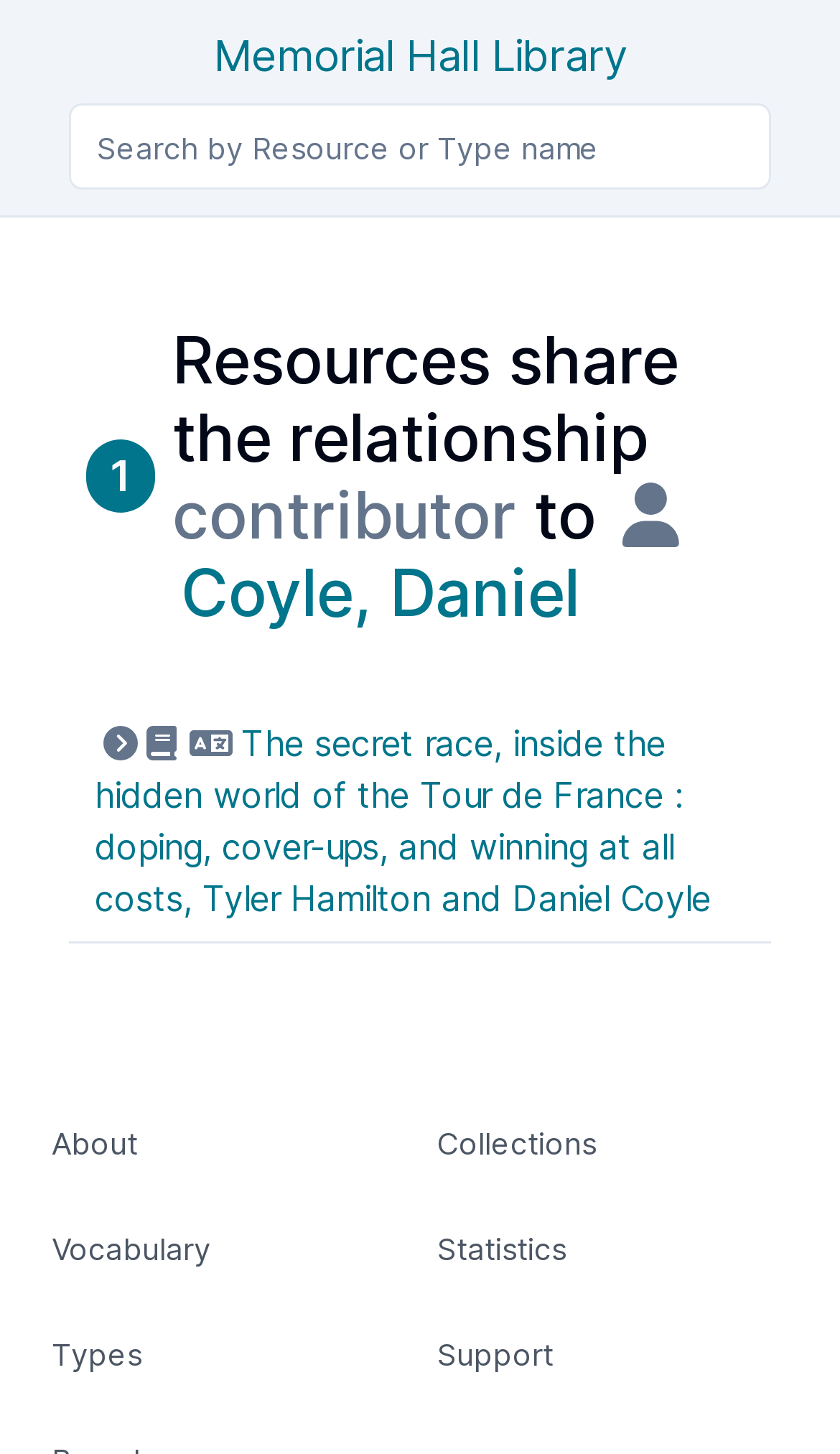Can you give a comprehensive explanation to the question given the content of the image?
What is the purpose of the textbox at the top of the webpage?

The question can be answered by looking at the textbox element with the placeholder text 'Search by Resource or Type name' which indicates that the purpose of the textbox is to search for resources or types by name.